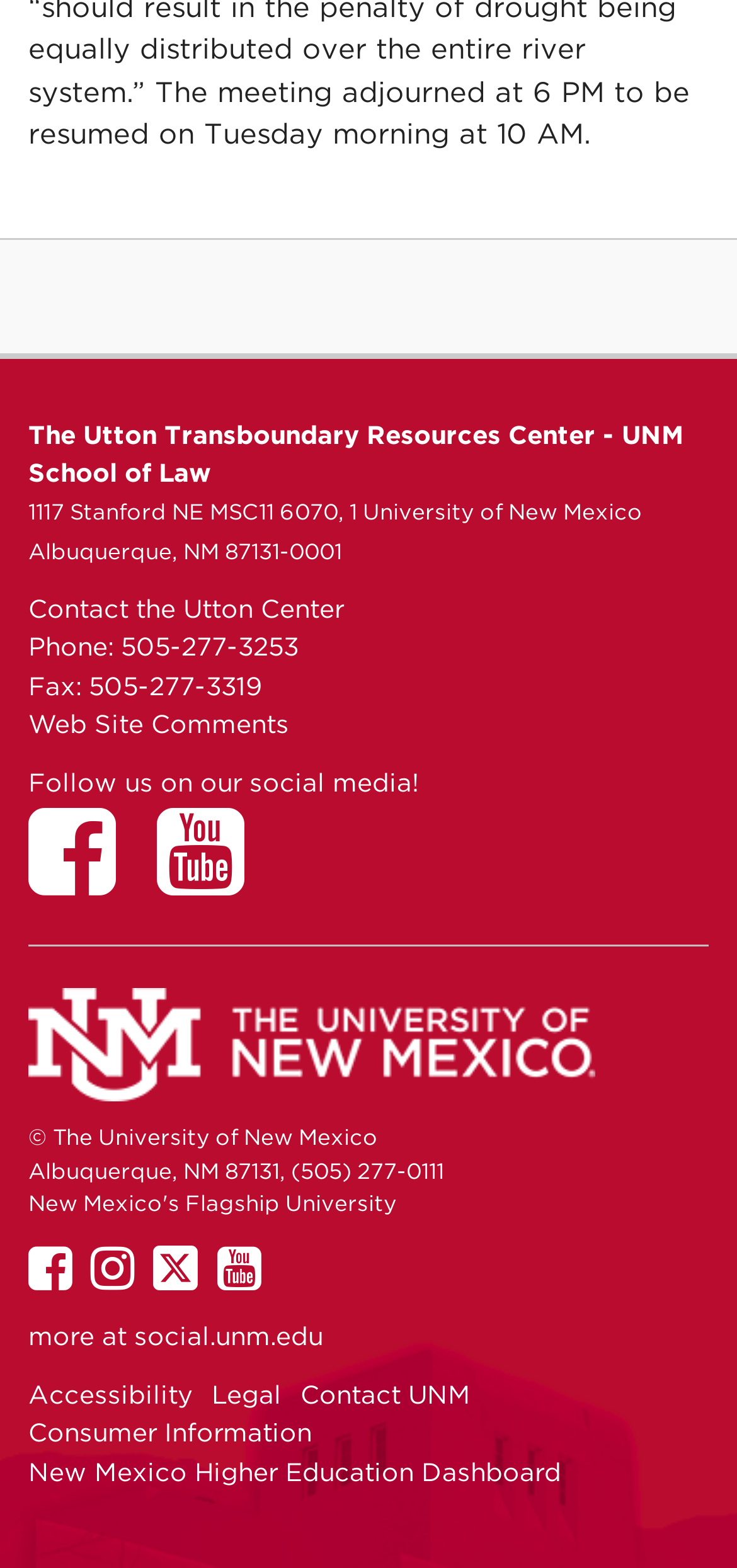Please provide a brief answer to the question using only one word or phrase: 
What is the phone number of the Utton Center?

505-277-3253